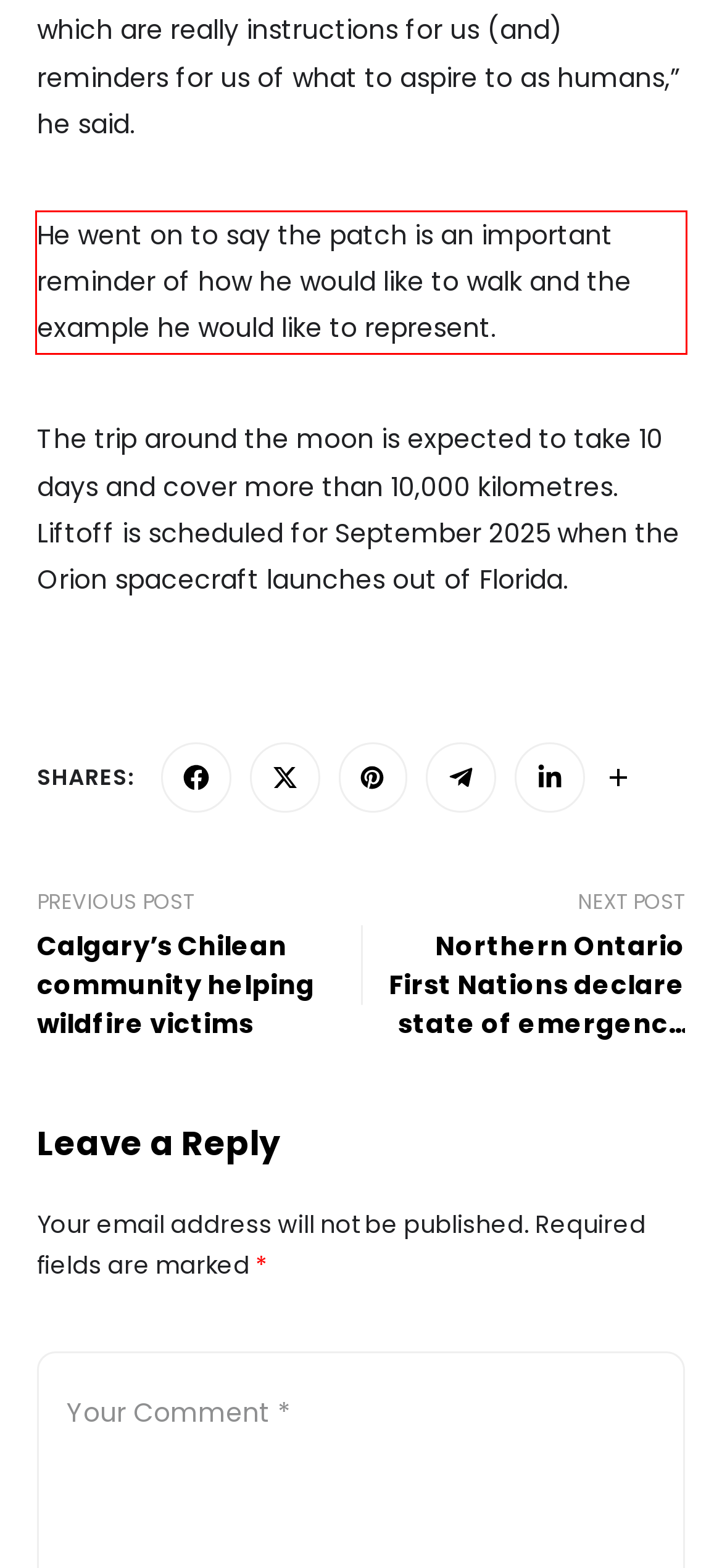Please recognize and transcribe the text located inside the red bounding box in the webpage image.

He went on to say the patch is an important reminder of how he would like to walk and the example he would like to represent.